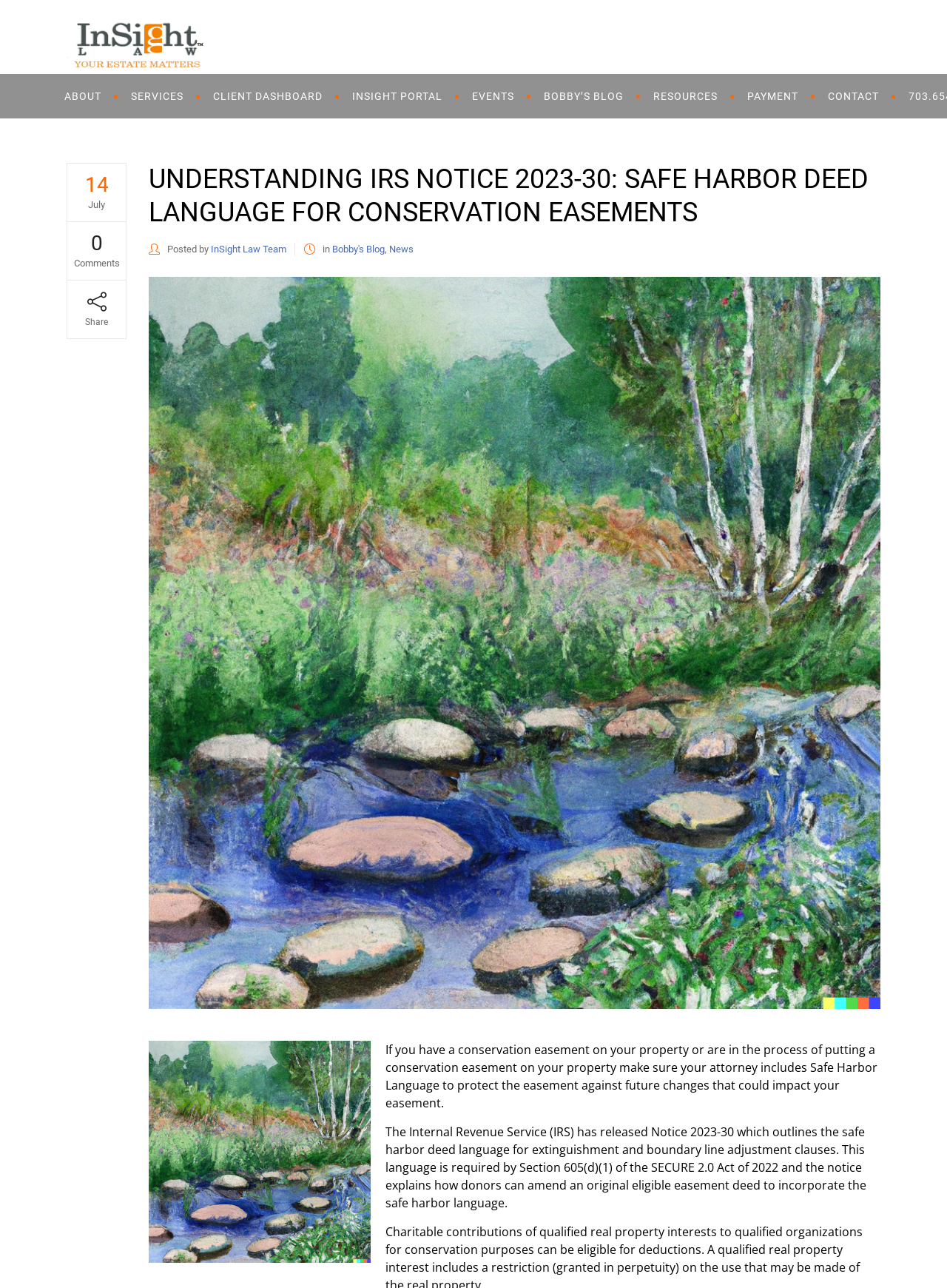Please provide the main heading of the webpage content.

UNDERSTANDING IRS NOTICE 2023-30: SAFE HARBOR DEED LANGUAGE FOR CONSERVATION EASEMENTS